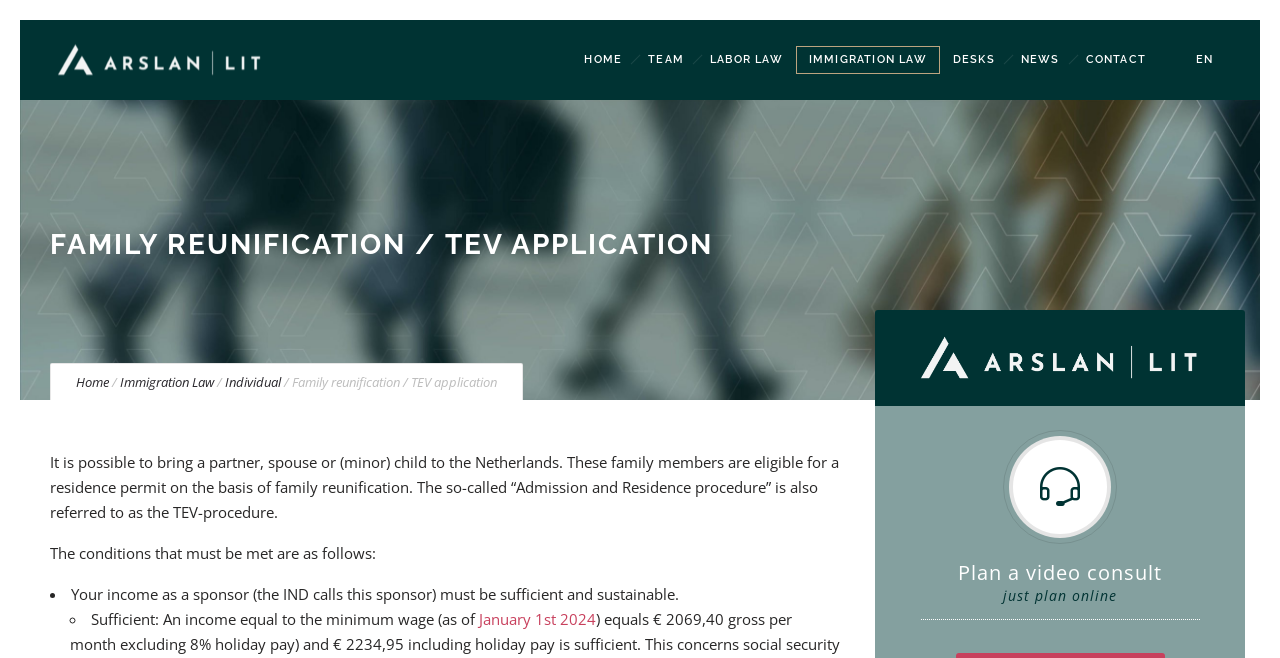Could you highlight the region that needs to be clicked to execute the instruction: "Click the 'HOME' link"?

[0.446, 0.061, 0.496, 0.122]